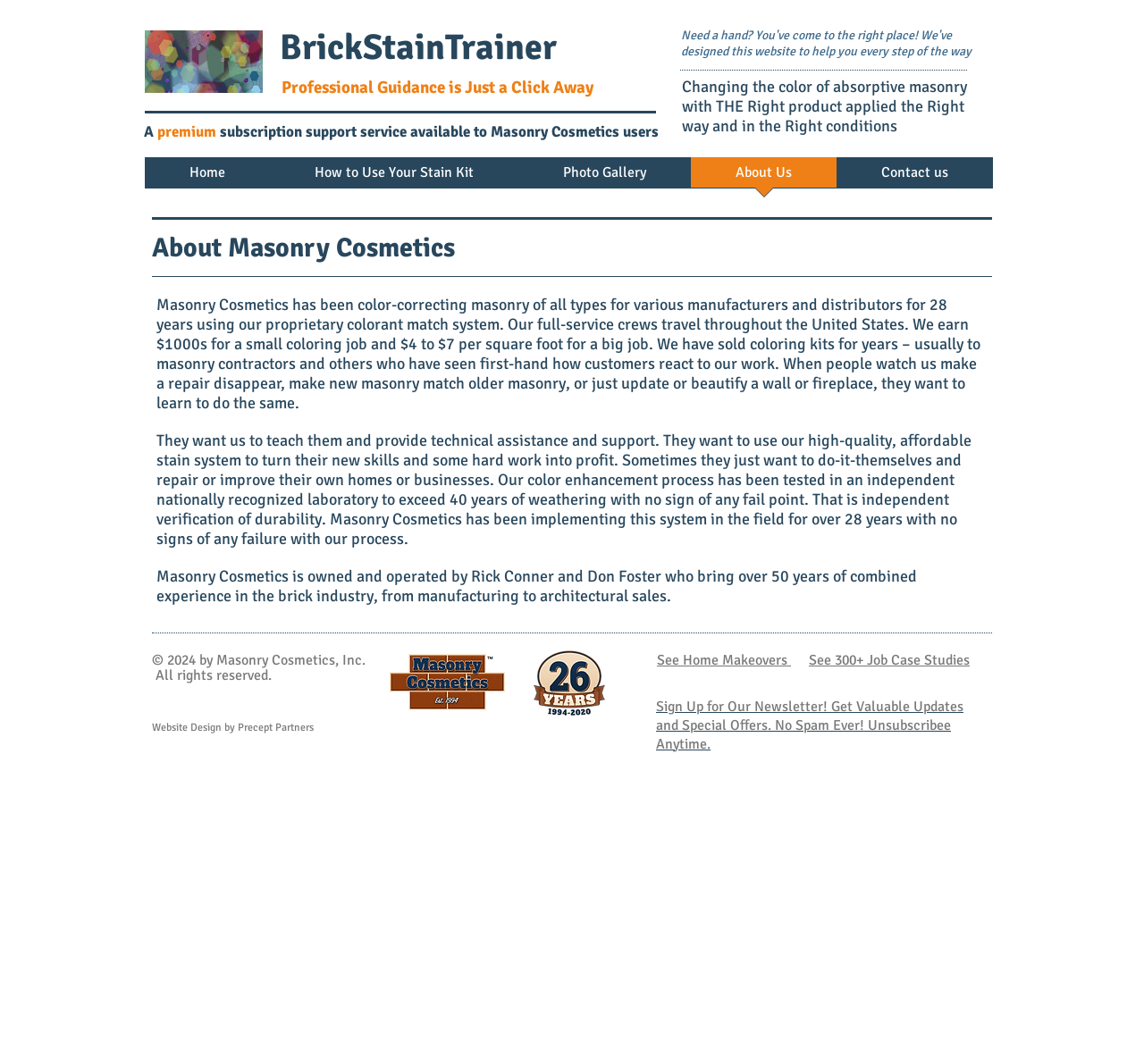Create a detailed description of the webpage's content and layout.

The webpage is about Masonry Cosmetics, a company that provides color correction services for masonry. At the top, there is a navigation menu with links to "Home", "How to Use Your Stain Kit", "Photo Gallery", "About Us", and "Contact us". Below the navigation menu, there is a heading that reads "Professional Guidance is Just a Click Away" and a link with the same text.

On the left side of the page, there is a section with a heading "About Masonry Cosmetics" and a brief description of the company's services and experience. Below this section, there are three paragraphs of text that provide more information about the company's history, services, and products.

On the right side of the page, there is a section with a heading "Our Experience" and a link to "BrickStainTrainer". Below this section, there is a static text that describes the process of changing the color of absorptive masonry.

At the bottom of the page, there is a footer section with links to "© 2024 by Masonry Cosmetics, Inc. All rights reserved.", "Website Design by Precept Partners", "See Home Makeovers", "See 300+ Job Case Studies", and "Sign Up for Our Newsletter! Get Valuable Updates and Special Offers. No Spam Ever! Unsubscribe Anytime.". There are also two images, one of the MCI Logo 2020 and another of the yearly banner 2020.

There are a total of 5 headings, 17 links, 5 static texts, and 2 images on the page. The layout is organized with clear headings and concise text, making it easy to navigate and read.